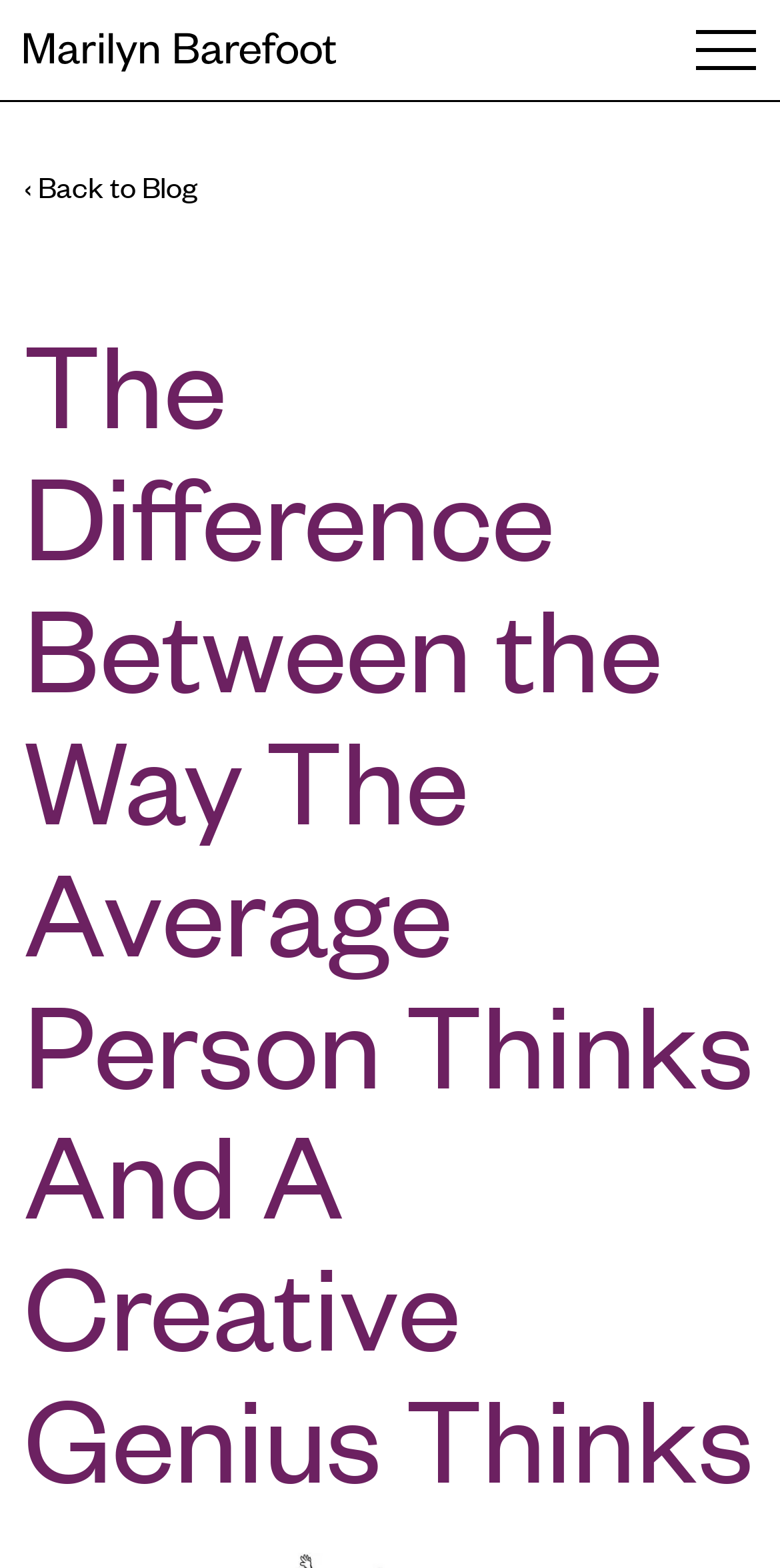Using the webpage screenshot and the element description Marilyn Barefoot, determine the bounding box coordinates. Specify the coordinates in the format (top-left x, top-left y, bottom-right x, bottom-right y) with values ranging from 0 to 1.

[0.031, 0.02, 0.431, 0.05]